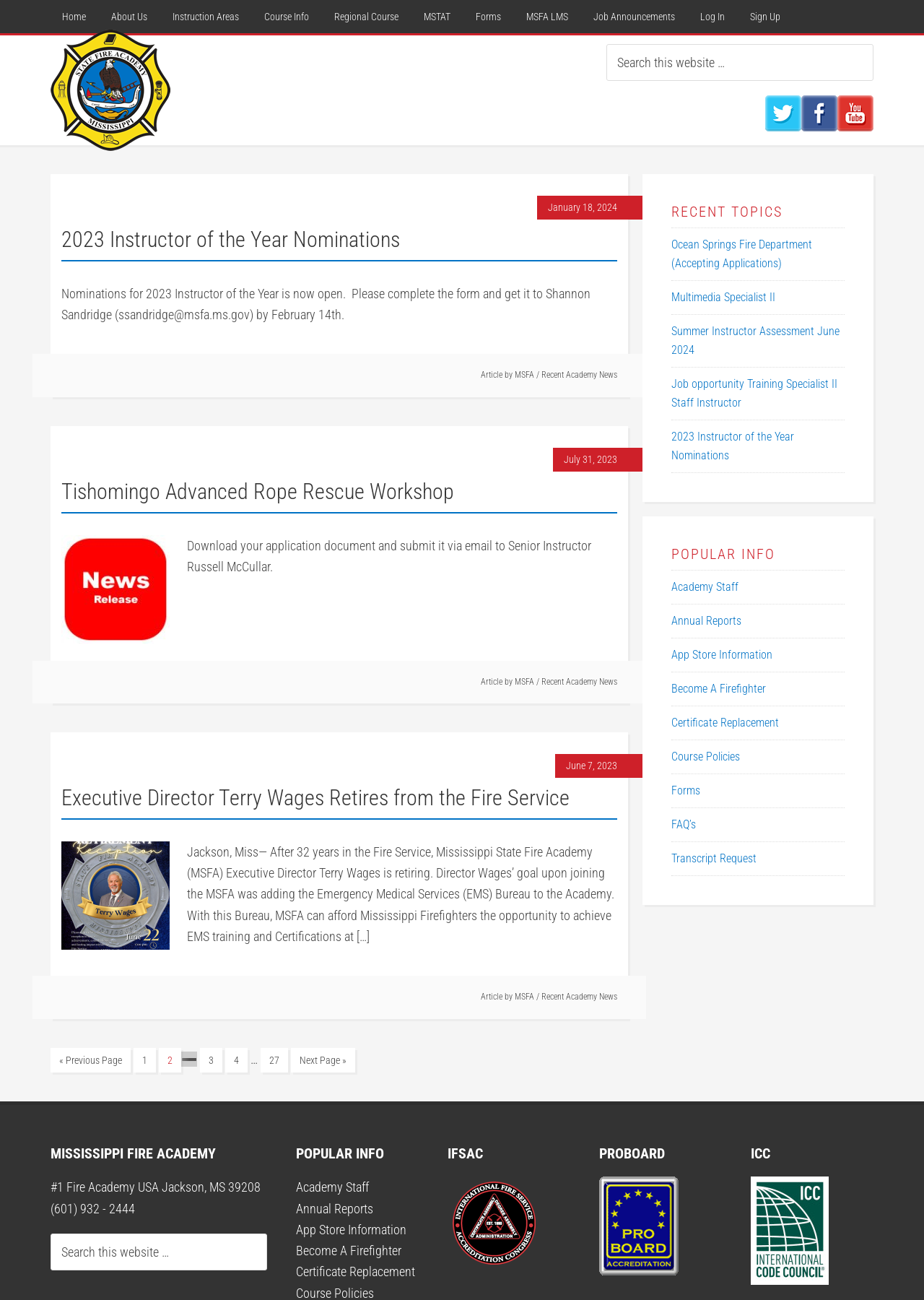What is the topic of the first news article?
From the image, provide a succinct answer in one word or a short phrase.

2023 Instructor of the Year Nominations